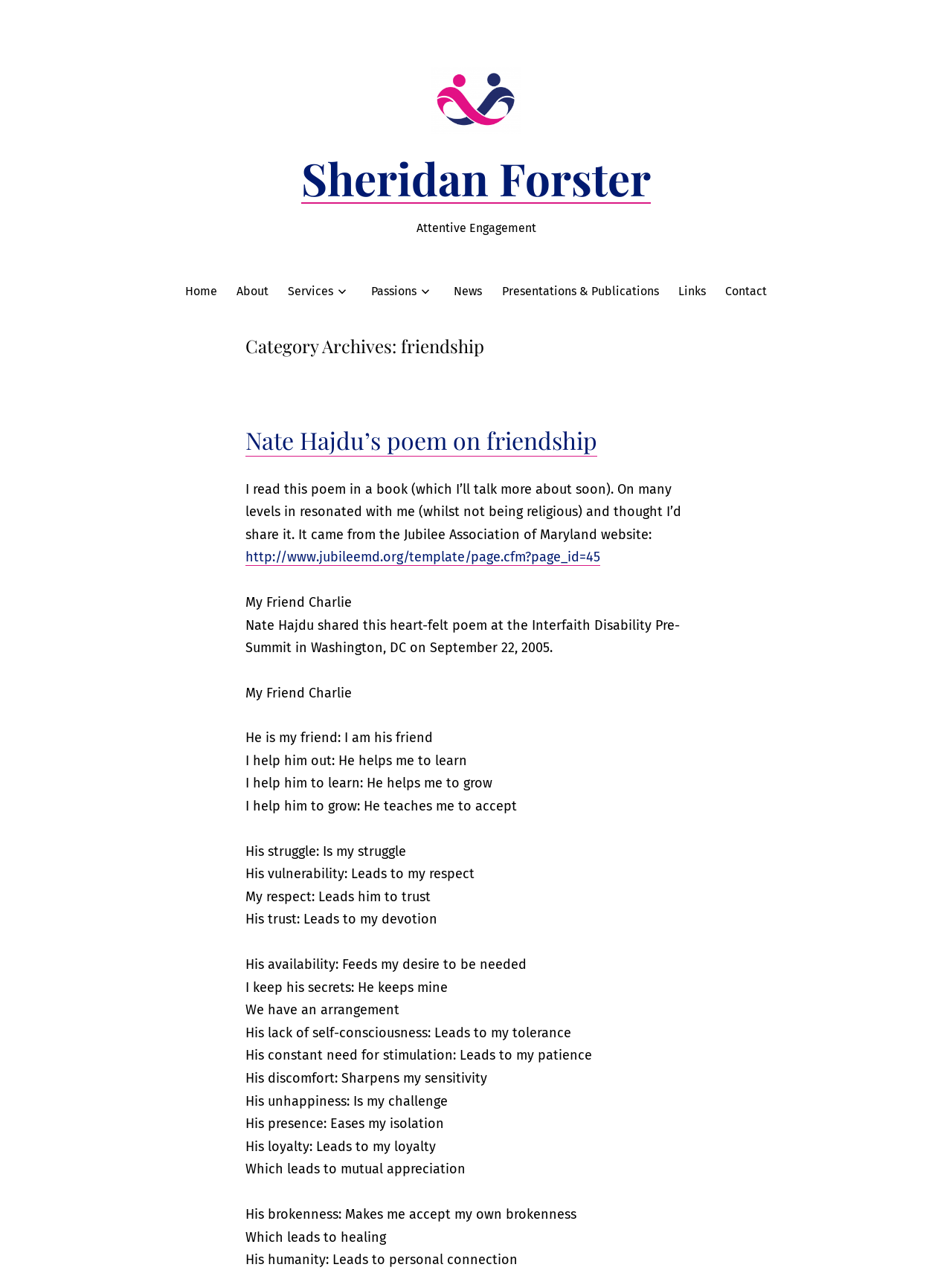Offer an in-depth caption of the entire webpage.

The webpage is about friendship, with a focus on a poem by Nate Hajdu. At the top, there is a link to "Sheridan Forster" accompanied by an image, and another link to the same name below it. 

Below these links, there is a heading "Attentive Engagement" followed by a navigation menu with links to "Home", "About", "Services", "Passions", "News", "Presentations & Publications", and "Contact". 

The main content of the page is a poem about friendship, with each line presented as a separate static text element. The poem is divided into stanzas, with each stanza exploring a different aspect of friendship, such as mutual support, trust, and acceptance. 

Above the poem, there is a heading "Category Archives: friendship" and a subheading "Nate Hajdu’s poem on friendship", which is also a link. The poem is accompanied by a brief introduction and a link to the Jubilee Association of Maryland website, where the poem was originally found. 

Throughout the page, there are no other images besides the one accompanying the "Sheridan Forster" link at the top. The overall layout is organized, with clear headings and concise text, making it easy to read and navigate.